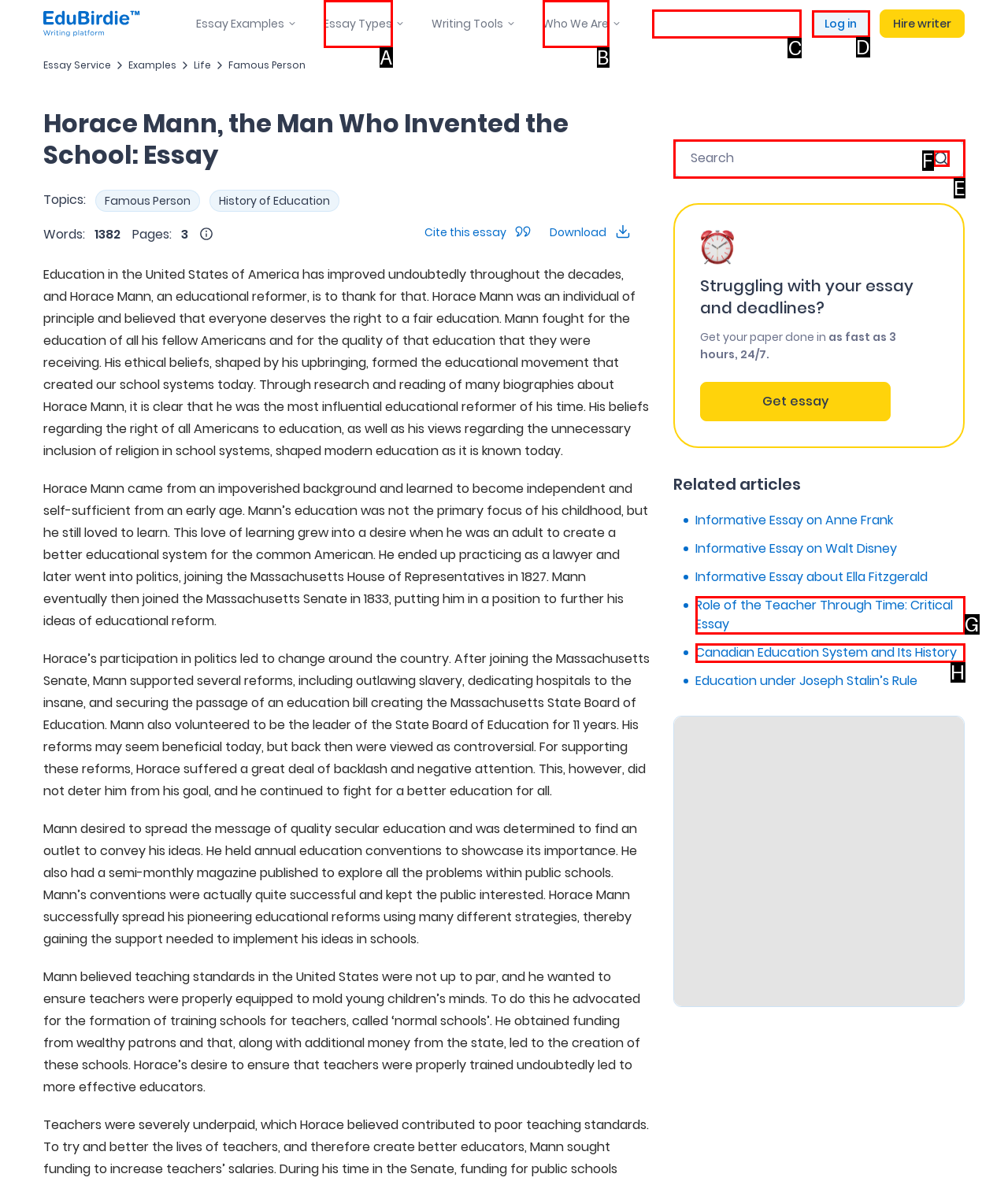Tell me the letter of the correct UI element to click for this instruction: search for essays. Answer with the letter only.

C